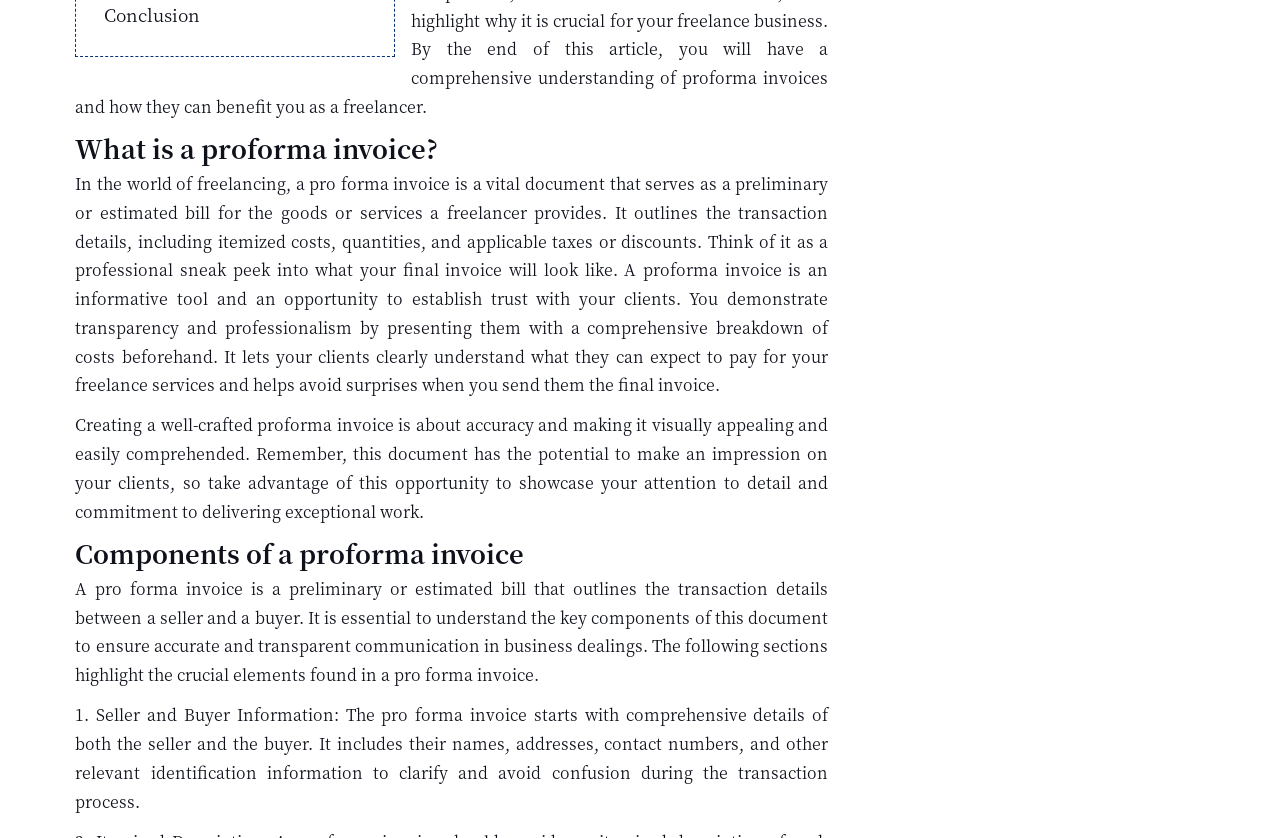What are the three icons in the top navigation bar?
Please use the image to provide a one-word or short phrase answer.

Home, Videos, Podcasts